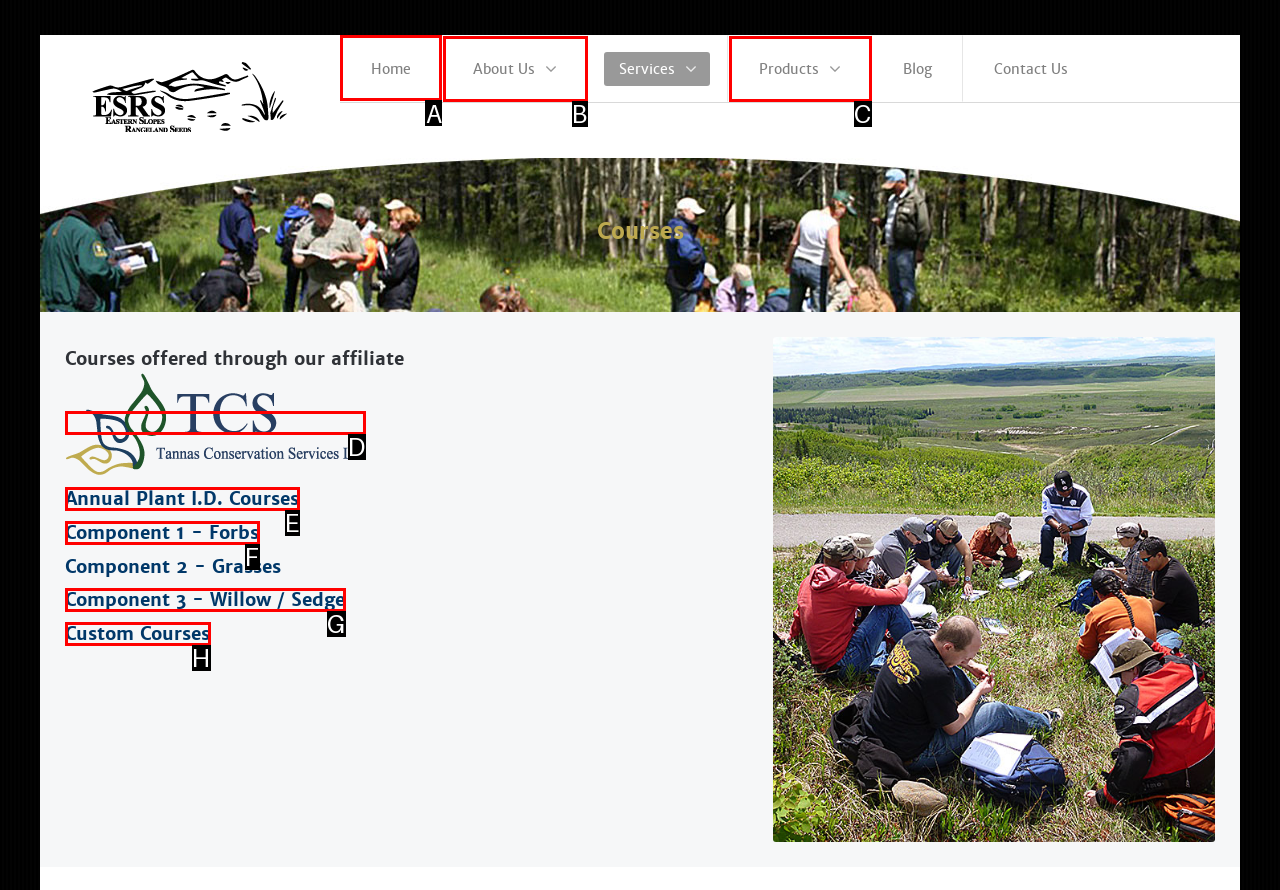To complete the task: go to home page, select the appropriate UI element to click. Respond with the letter of the correct option from the given choices.

A